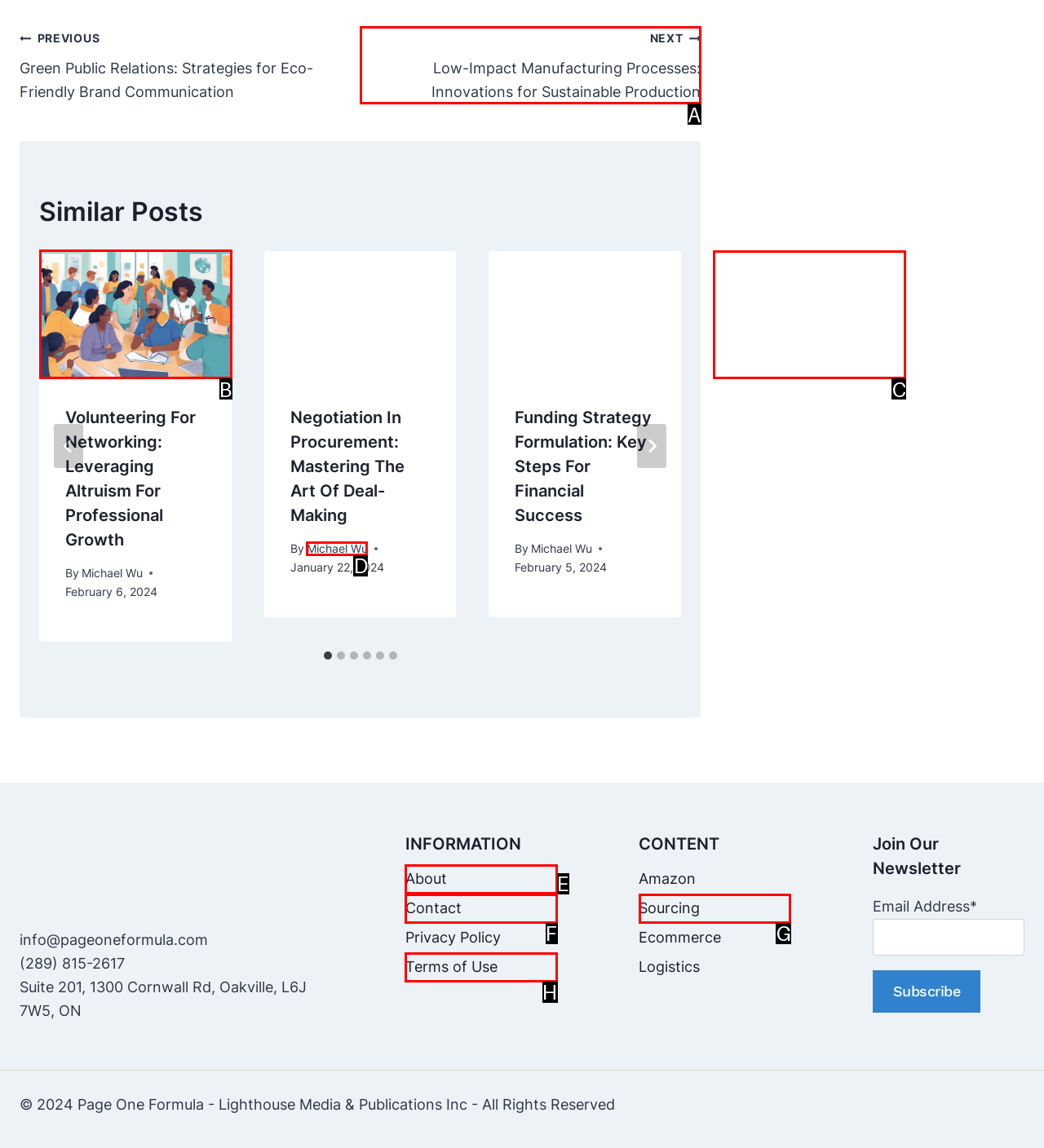Select the letter associated with the UI element you need to click to perform the following action: Go to the 'Volunteering for Networking: Leveraging Altruism for Professional Growth' article
Reply with the correct letter from the options provided.

B